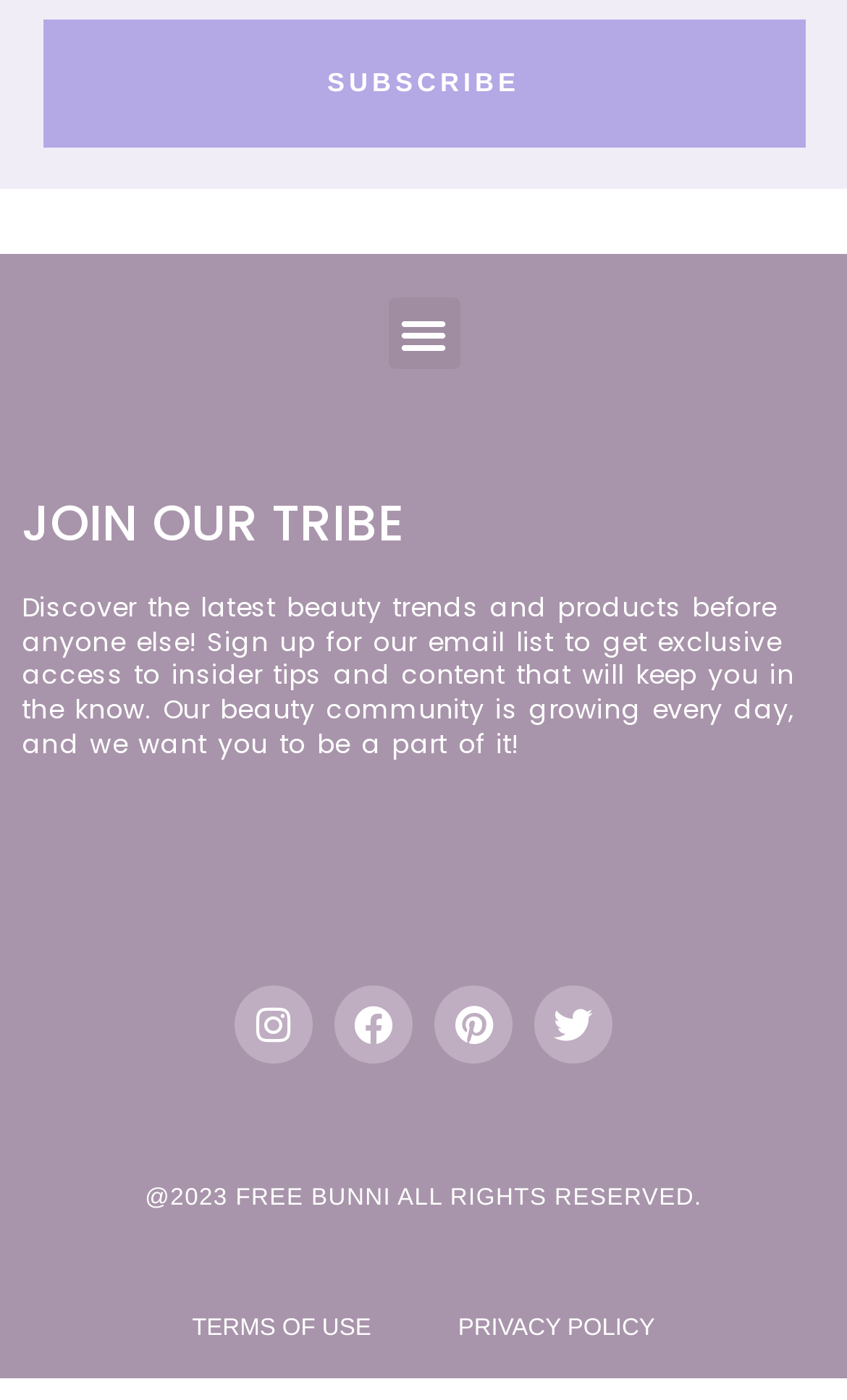How many links are present at the bottom?
Give a single word or phrase answer based on the content of the image.

2